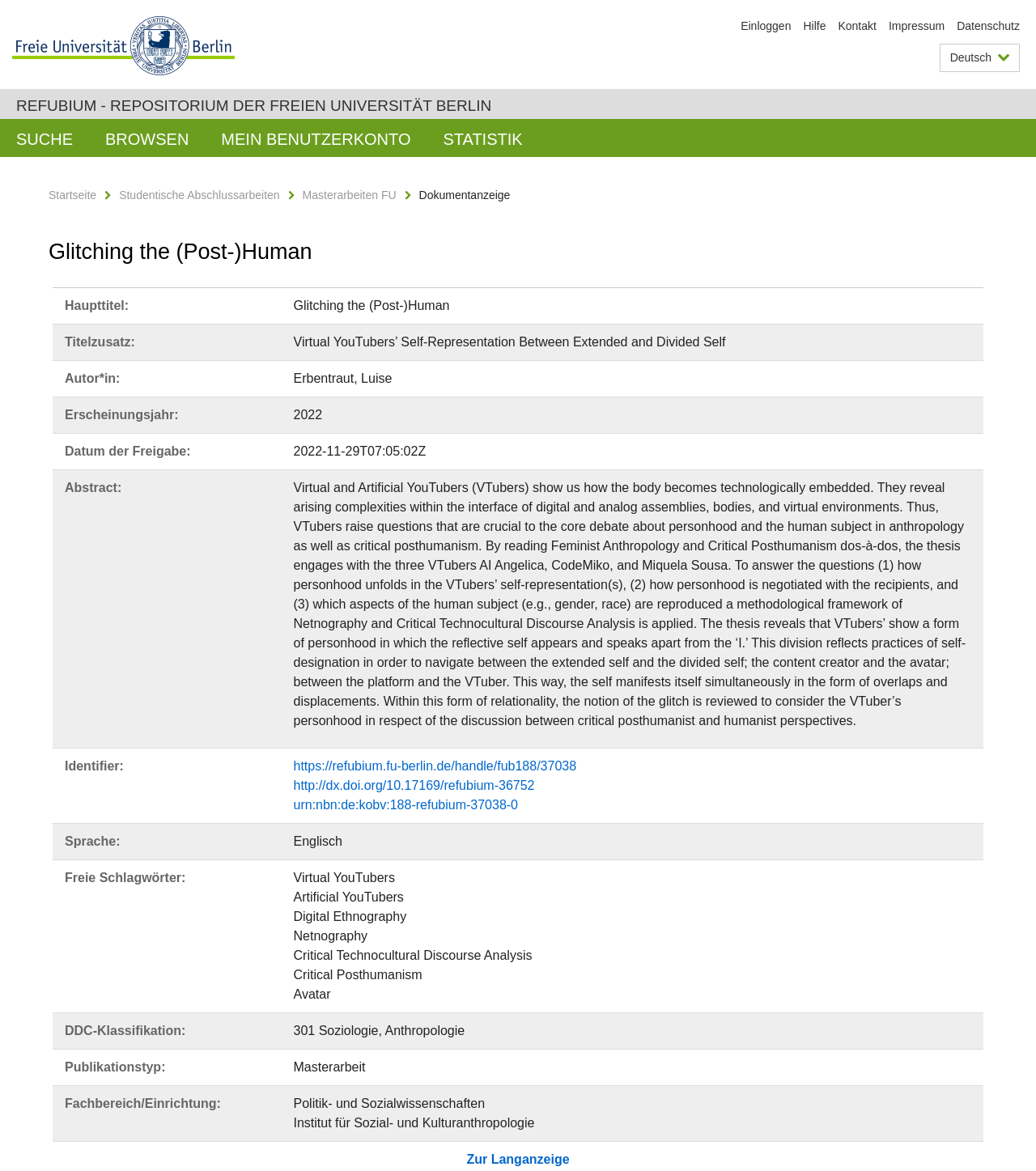What is the institute of the document?
Based on the screenshot, respond with a single word or phrase.

Institut für Sozial- und Kulturanthropologie